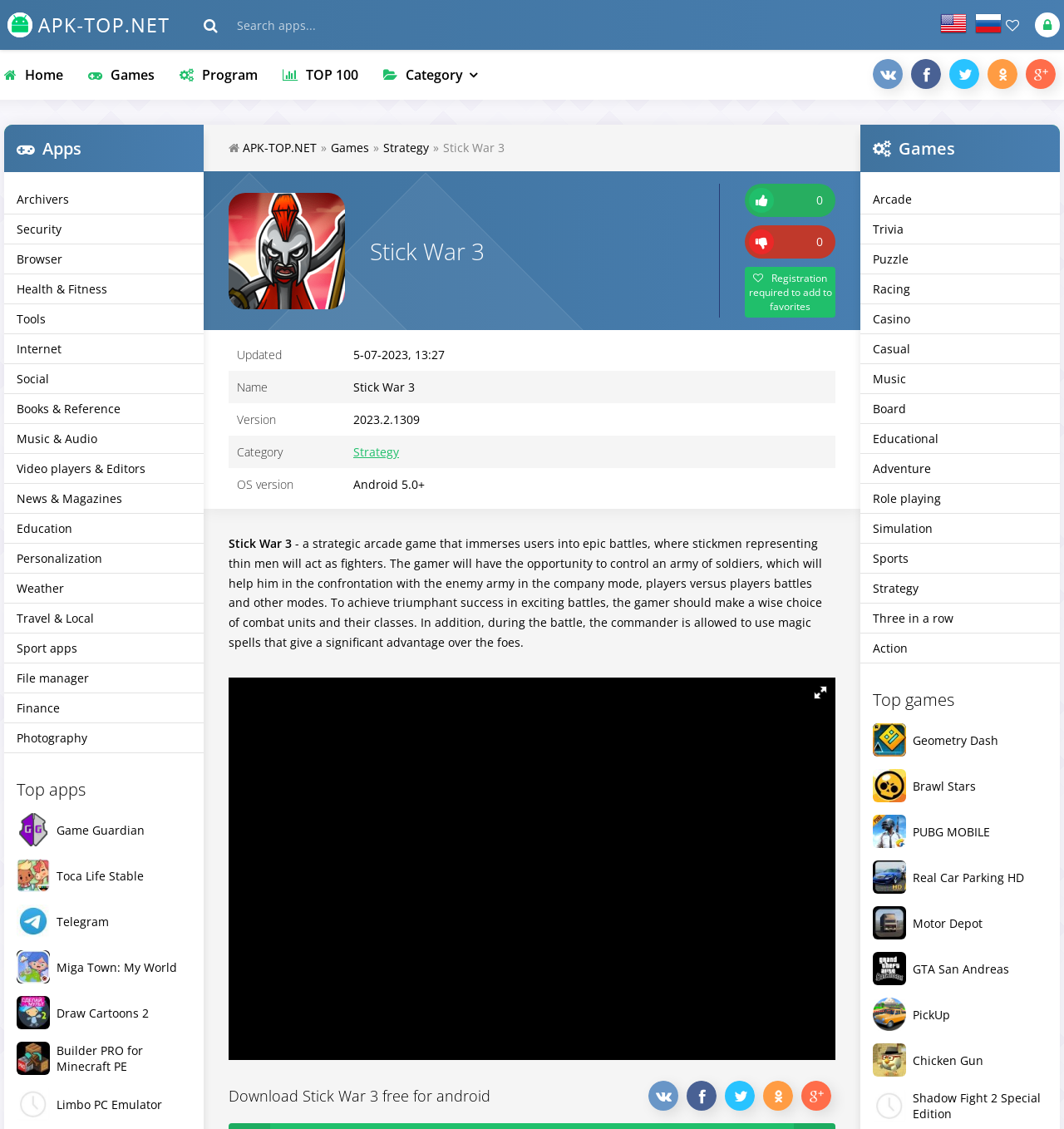What is the name of the first game listed under 'Top games'?
Provide a well-explained and detailed answer to the question.

I looked at the link 'Geometry Dash Geometry Dash' under the 'Top games' section, which has an image of the game's icon. The text 'Geometry Dash' is the name of the game.